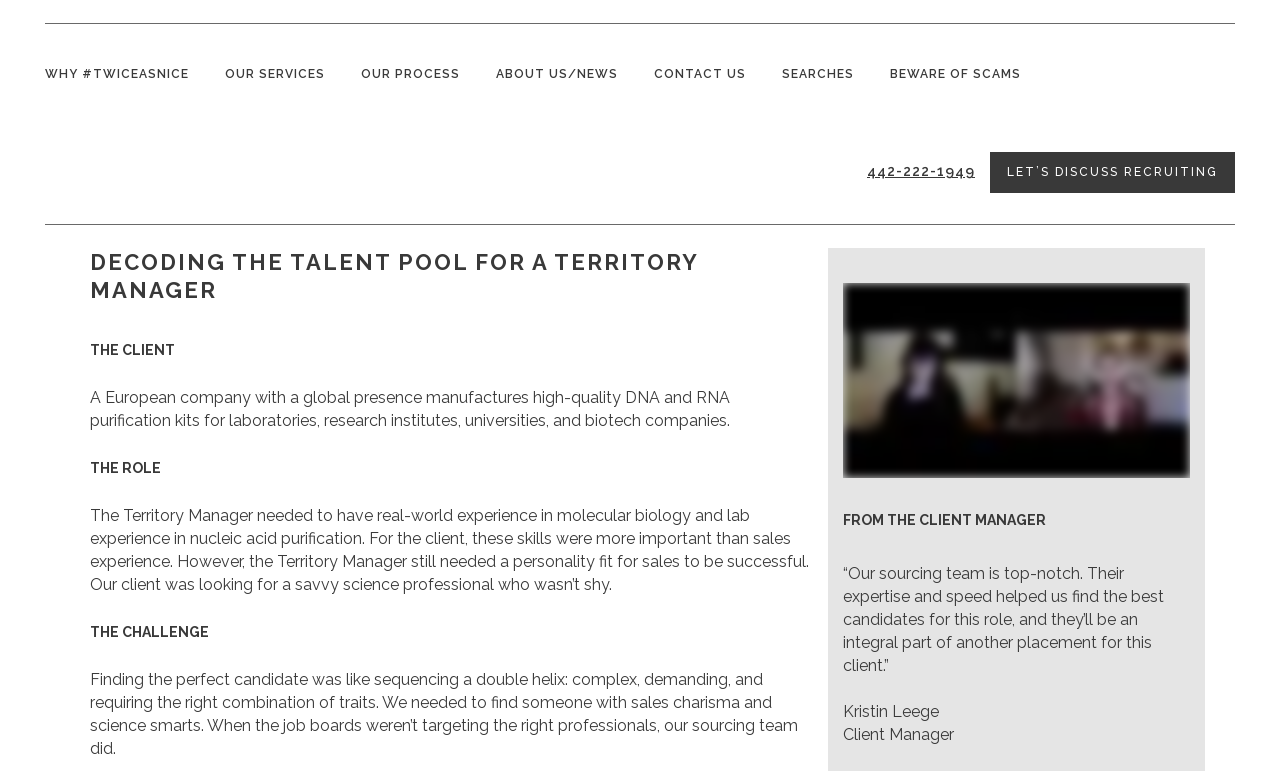Please locate the bounding box coordinates of the element that should be clicked to achieve the given instruction: "Search for job openings".

[0.597, 0.031, 0.681, 0.161]